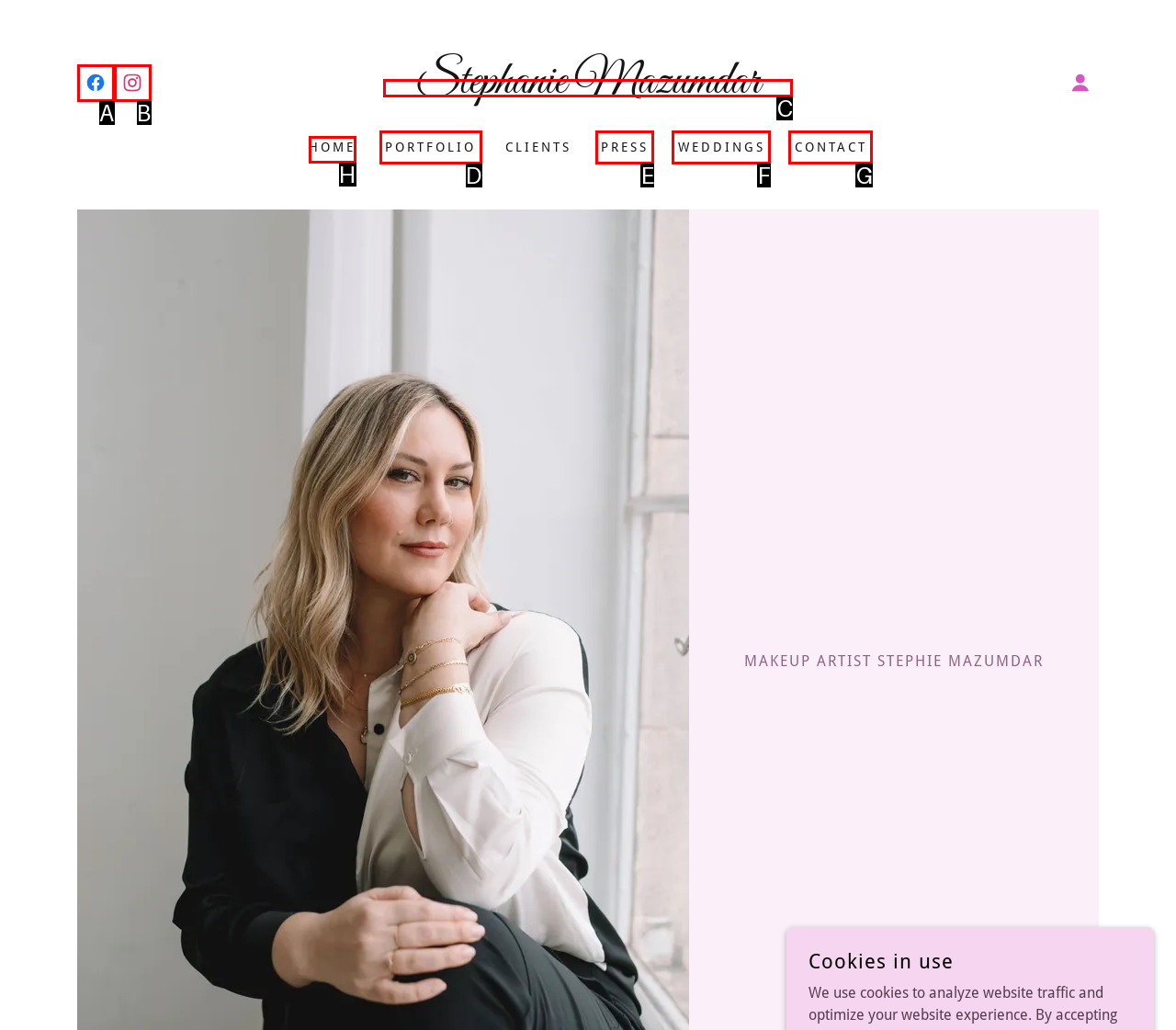Determine the correct UI element to click for this instruction: Find an exterminator. Respond with the letter of the chosen element.

None